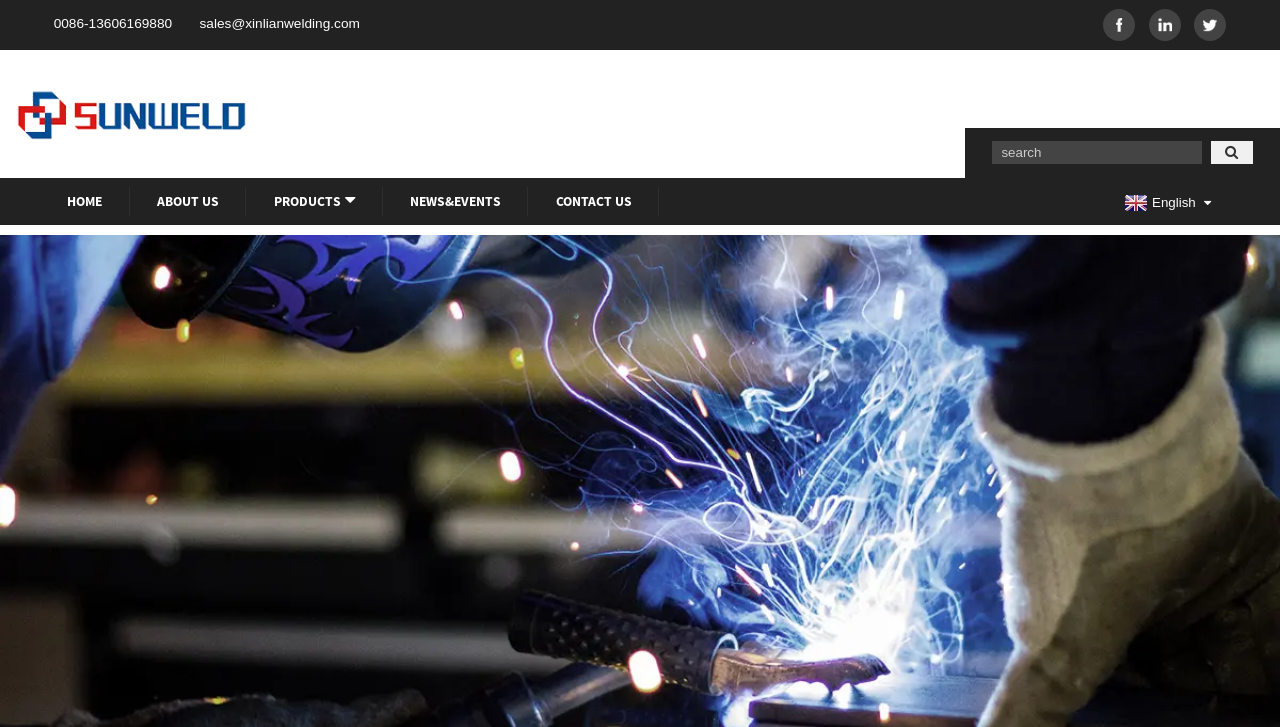What is the purpose of the textbox?
Use the screenshot to answer the question with a single word or phrase.

search